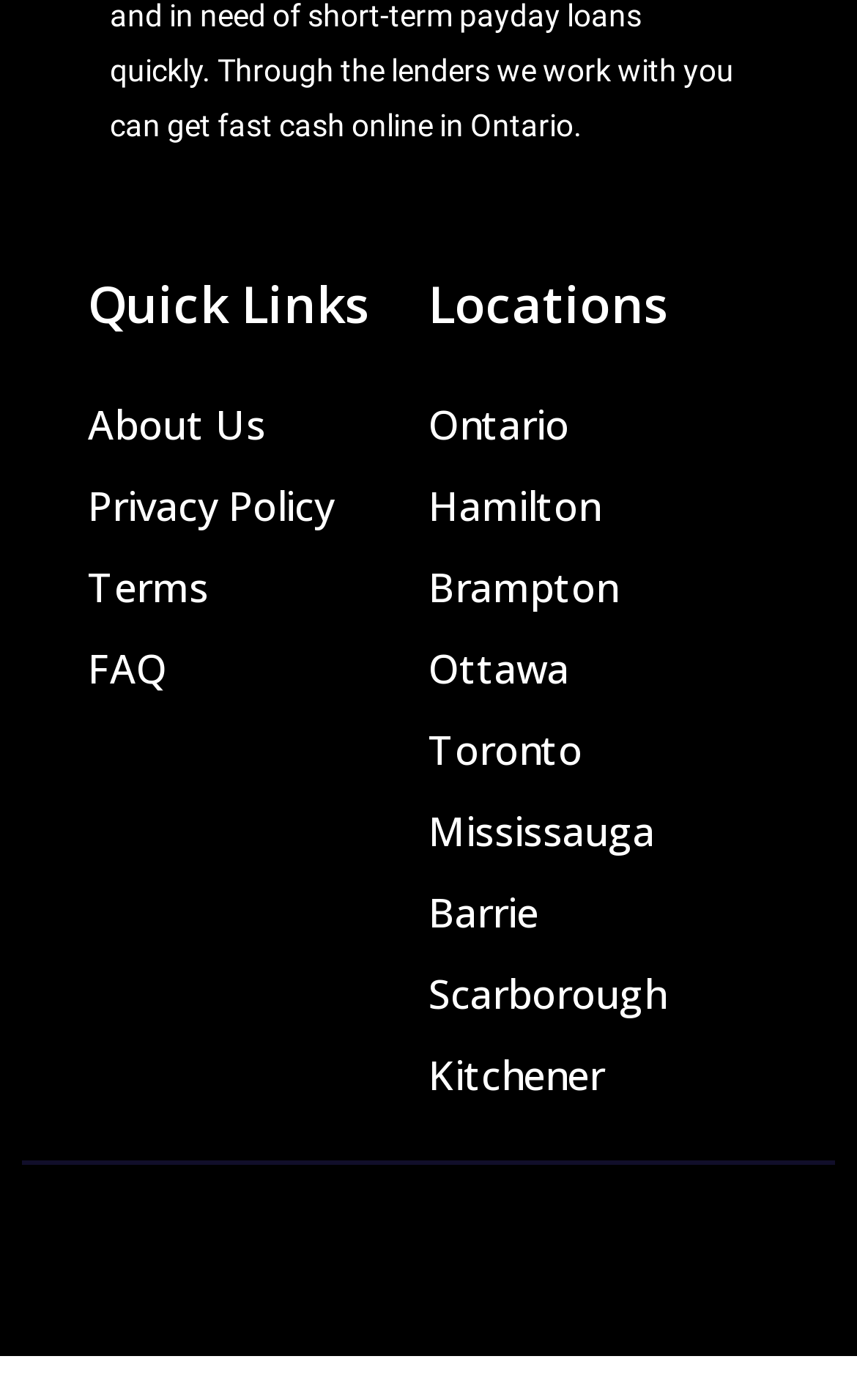Reply to the question with a single word or phrase:
What is the last link under 'Quick Links'?

FAQ